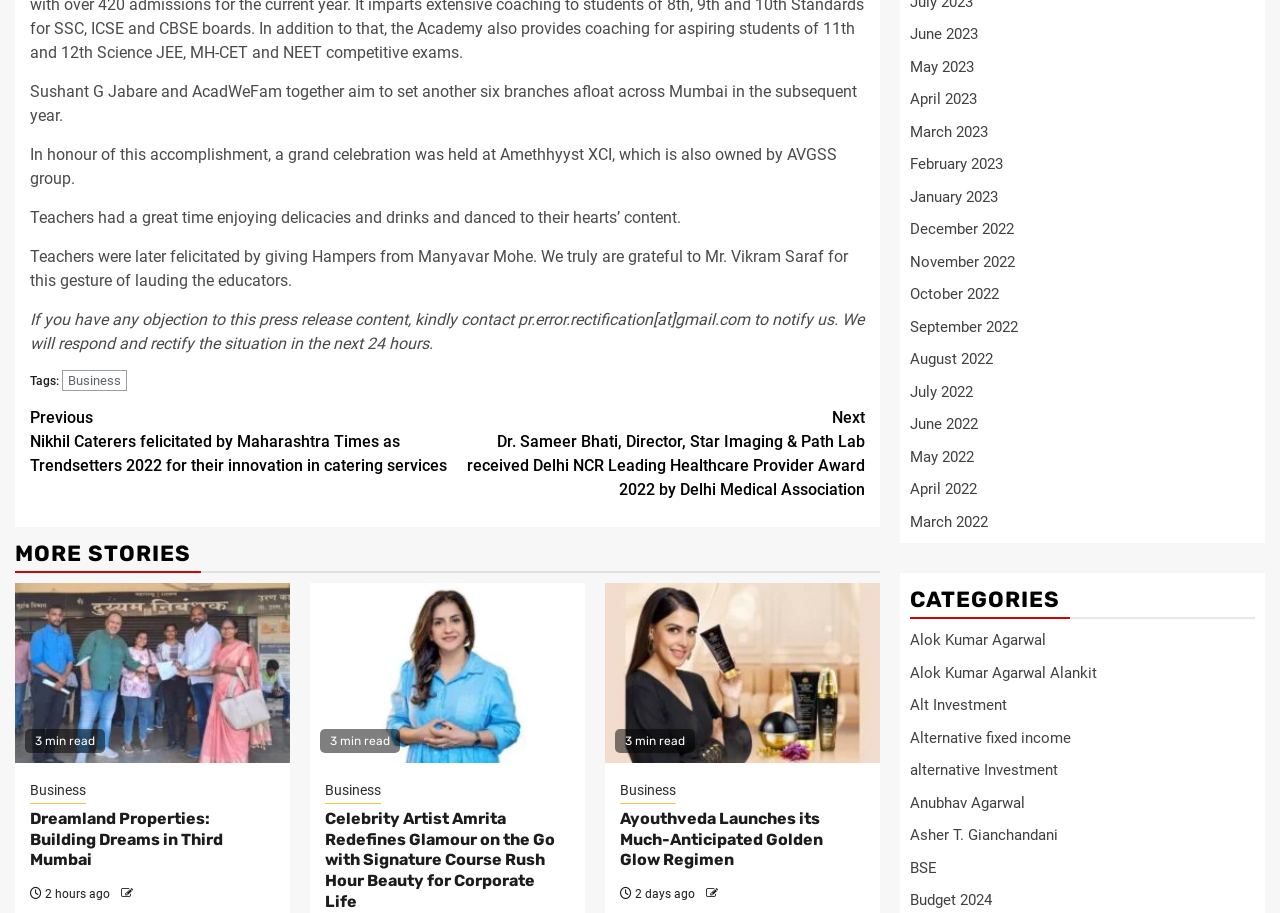Give a concise answer using one word or a phrase to the following question:
What is the category of the article 'Dreamland Properties: Building Dreams in Third Mumbai'?

Business